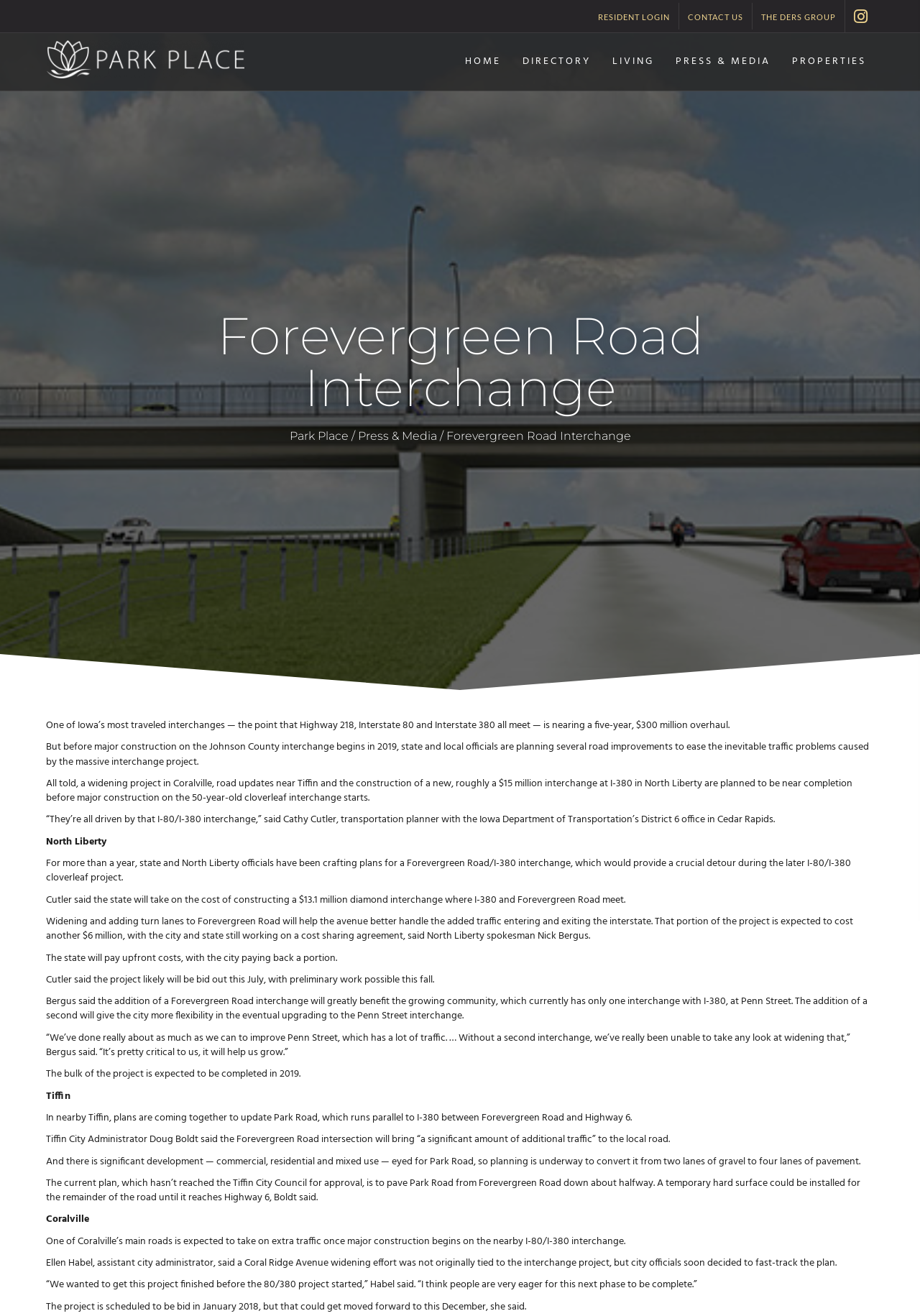Please determine the bounding box coordinates of the clickable area required to carry out the following instruction: "Click on CONTACT US". The coordinates must be four float numbers between 0 and 1, represented as [left, top, right, bottom].

[0.738, 0.002, 0.817, 0.023]